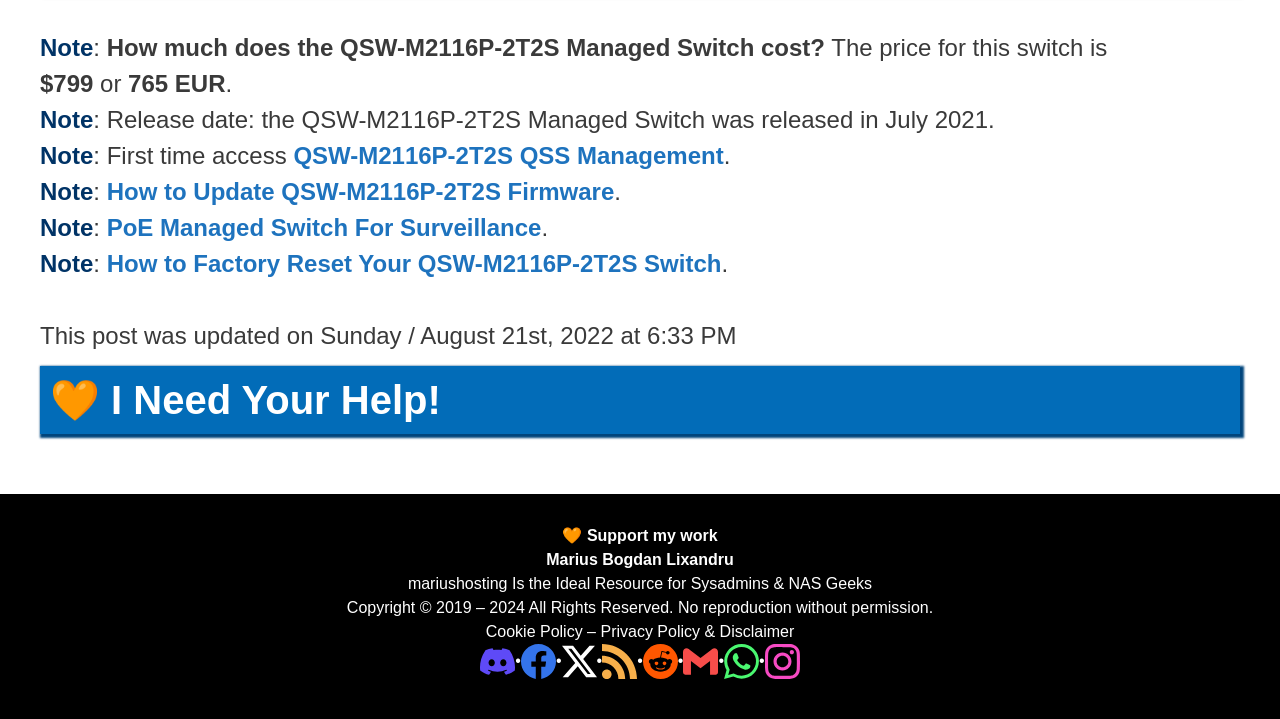Find the bounding box coordinates of the clickable area required to complete the following action: "Click on 'How to Update QSW-M2116P-2T2S Firmware'".

[0.083, 0.248, 0.48, 0.285]